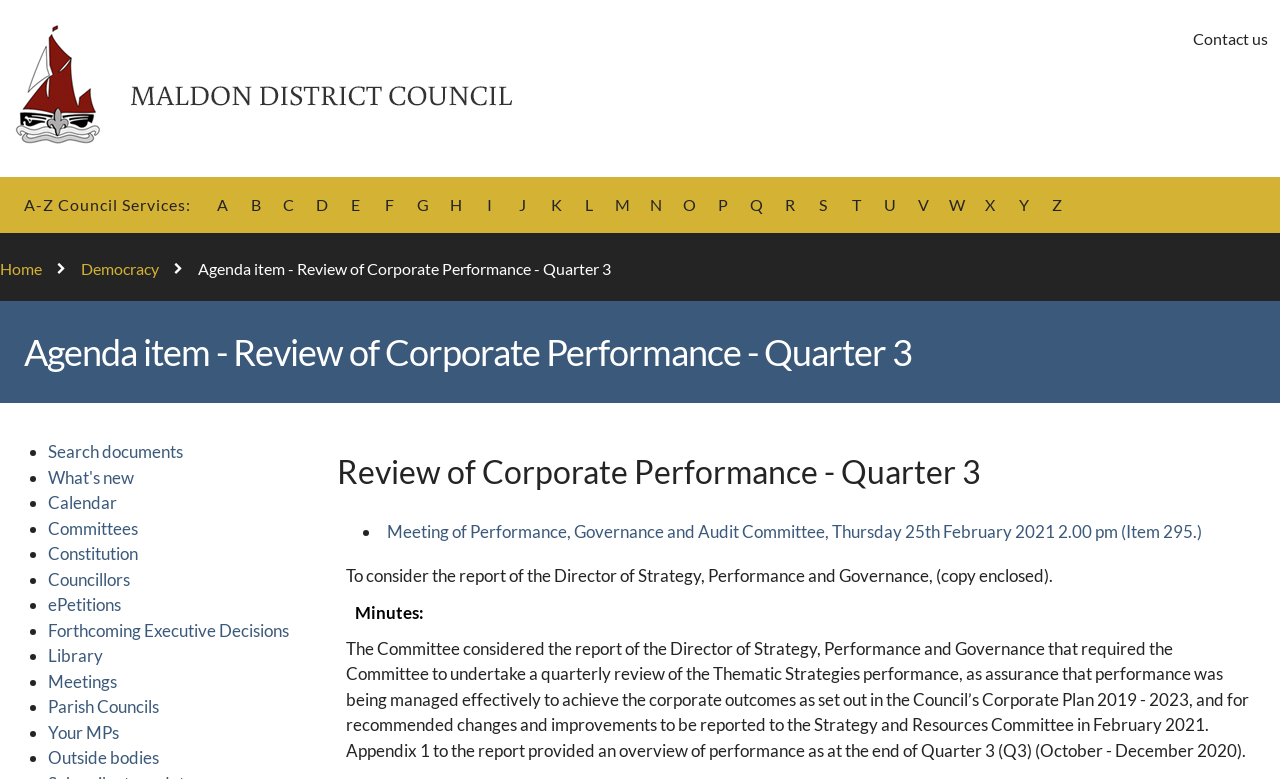What is the date of the Performance, Governance and Audit Committee meeting? Analyze the screenshot and reply with just one word or a short phrase.

Thursday 25th February 2021